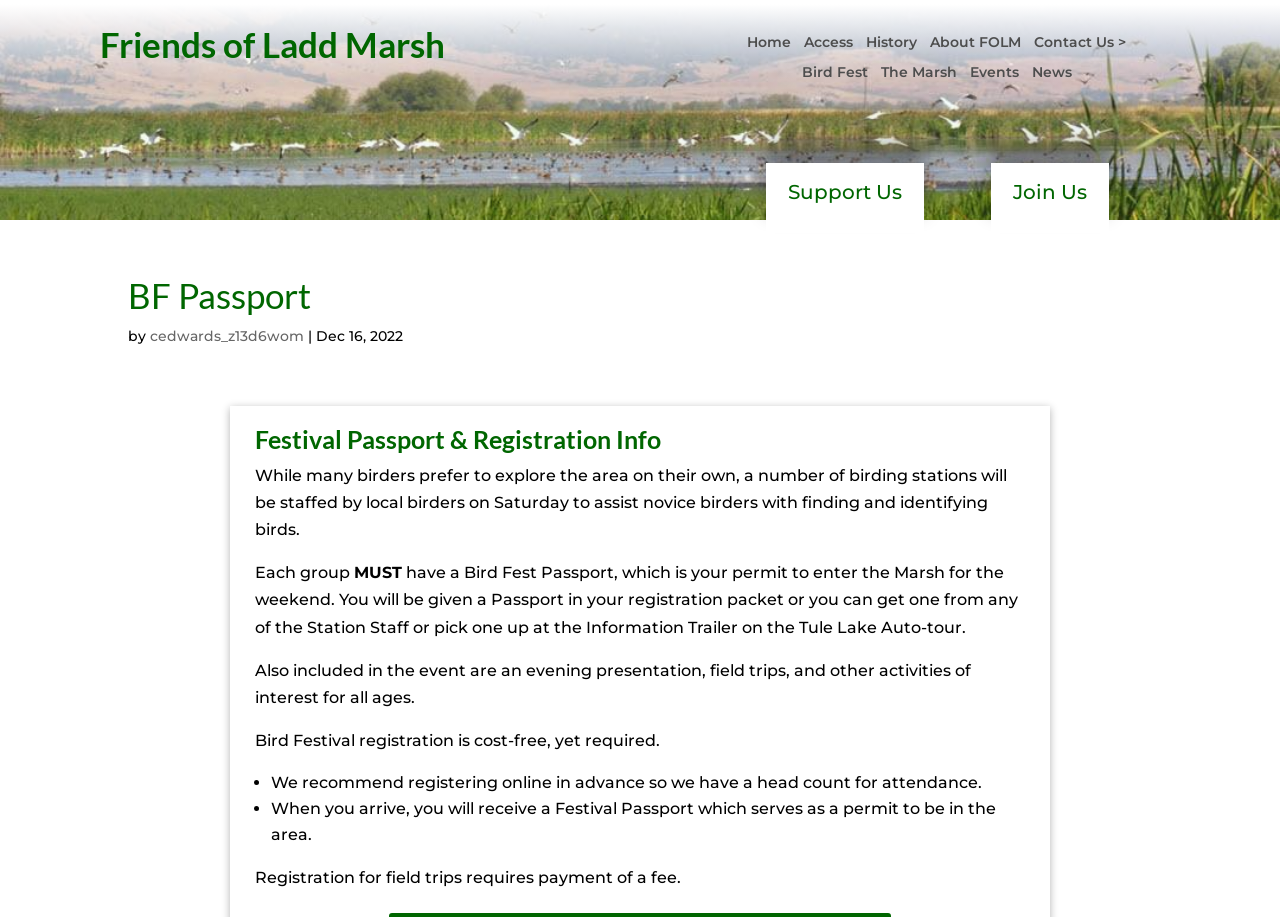Please find the bounding box coordinates of the element that you should click to achieve the following instruction: "Go to Home page". The coordinates should be presented as four float numbers between 0 and 1: [left, top, right, bottom].

[0.584, 0.038, 0.618, 0.062]